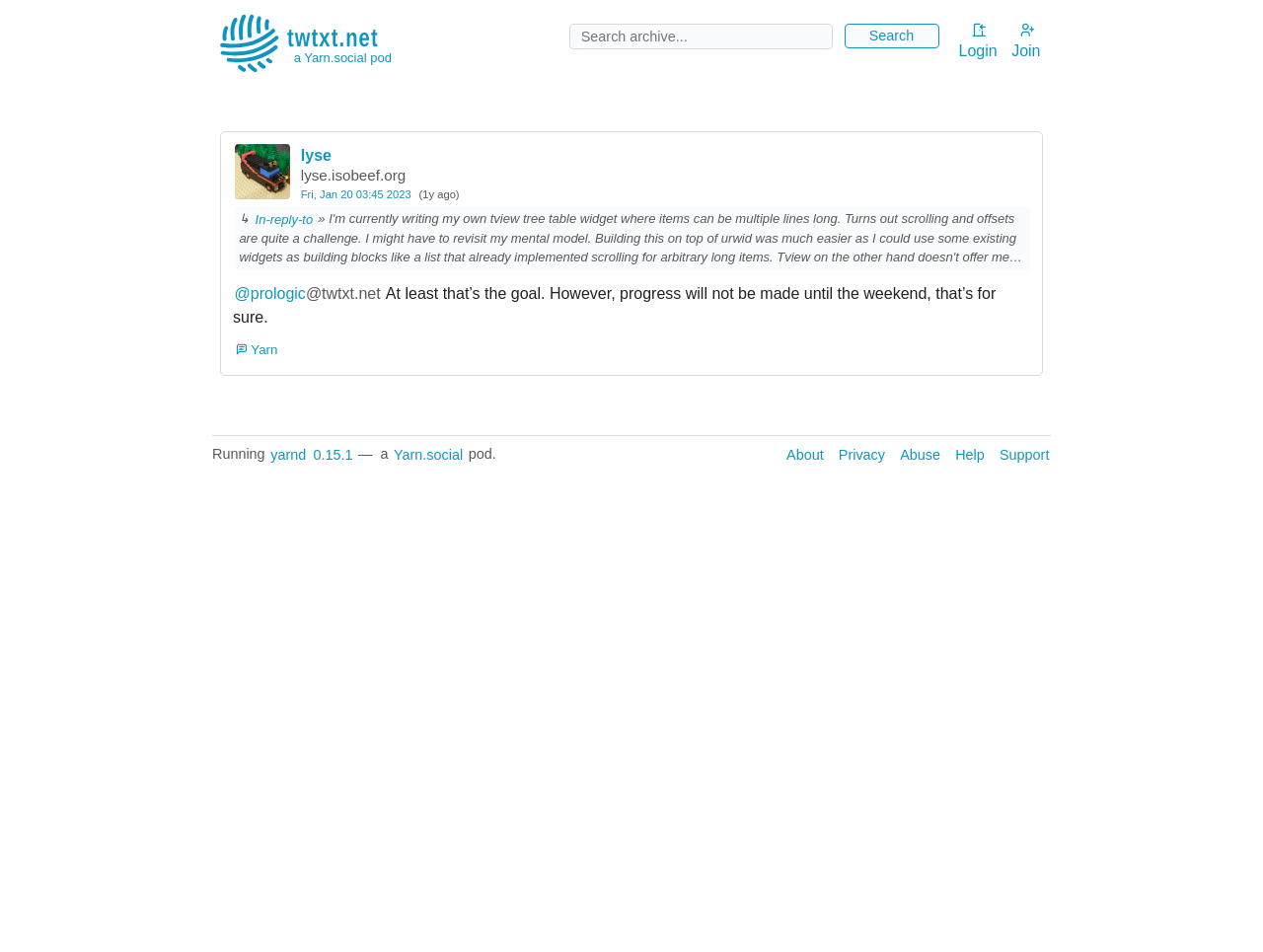Answer the following query with a single word or phrase:
What is the relationship between 'lyse' and 'lyse.isobeef.org'?

Same user